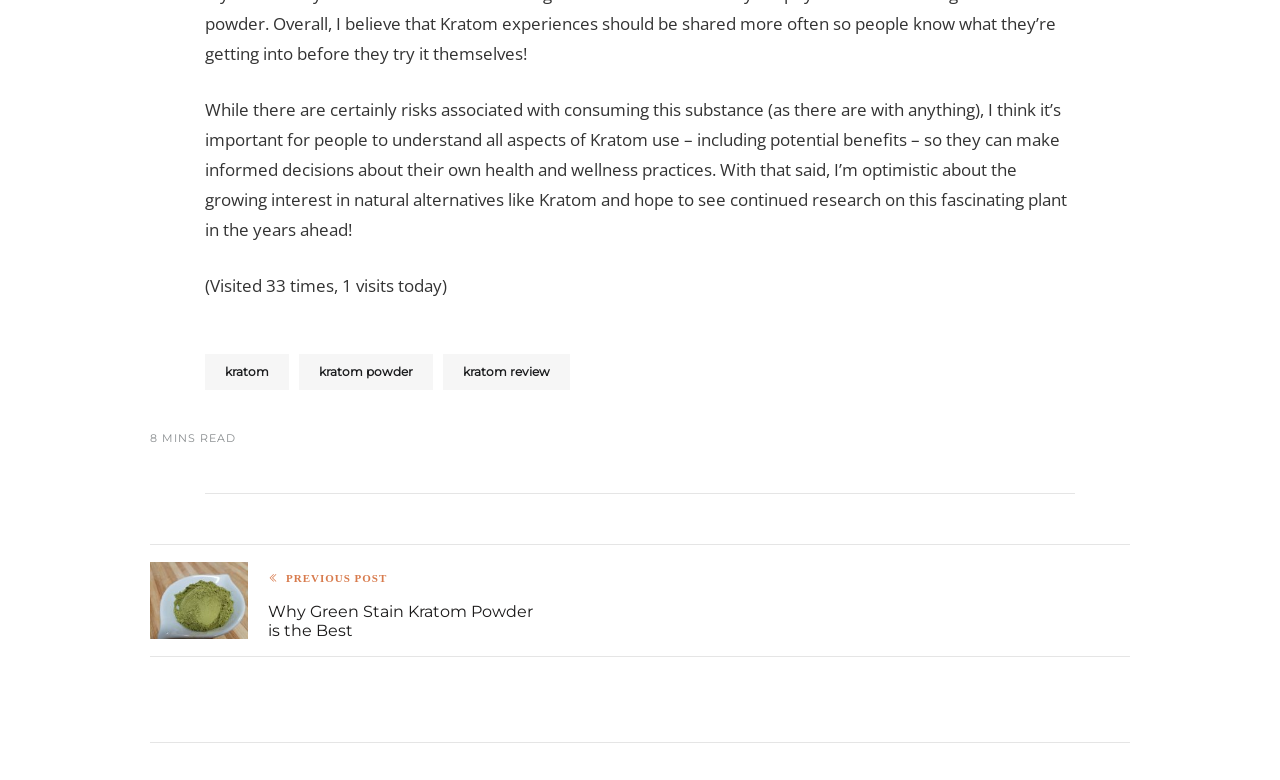What is the title of the previous post?
Please provide a single word or phrase as your answer based on the screenshot.

Why Green Stain Kratom Powder is the Best